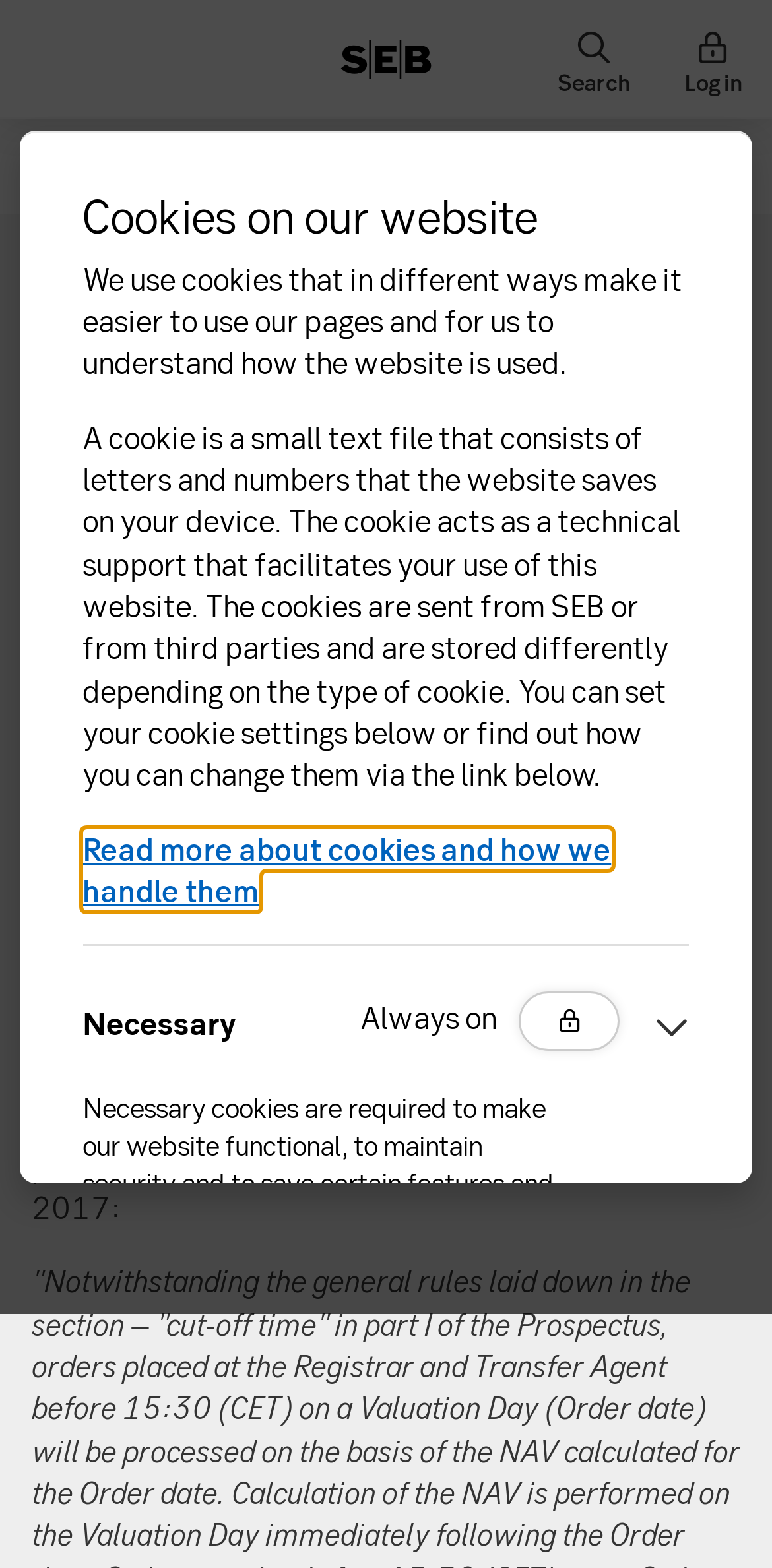Answer in one word or a short phrase: 
What is the purpose of cookies on this website?

To make it easier to use the website